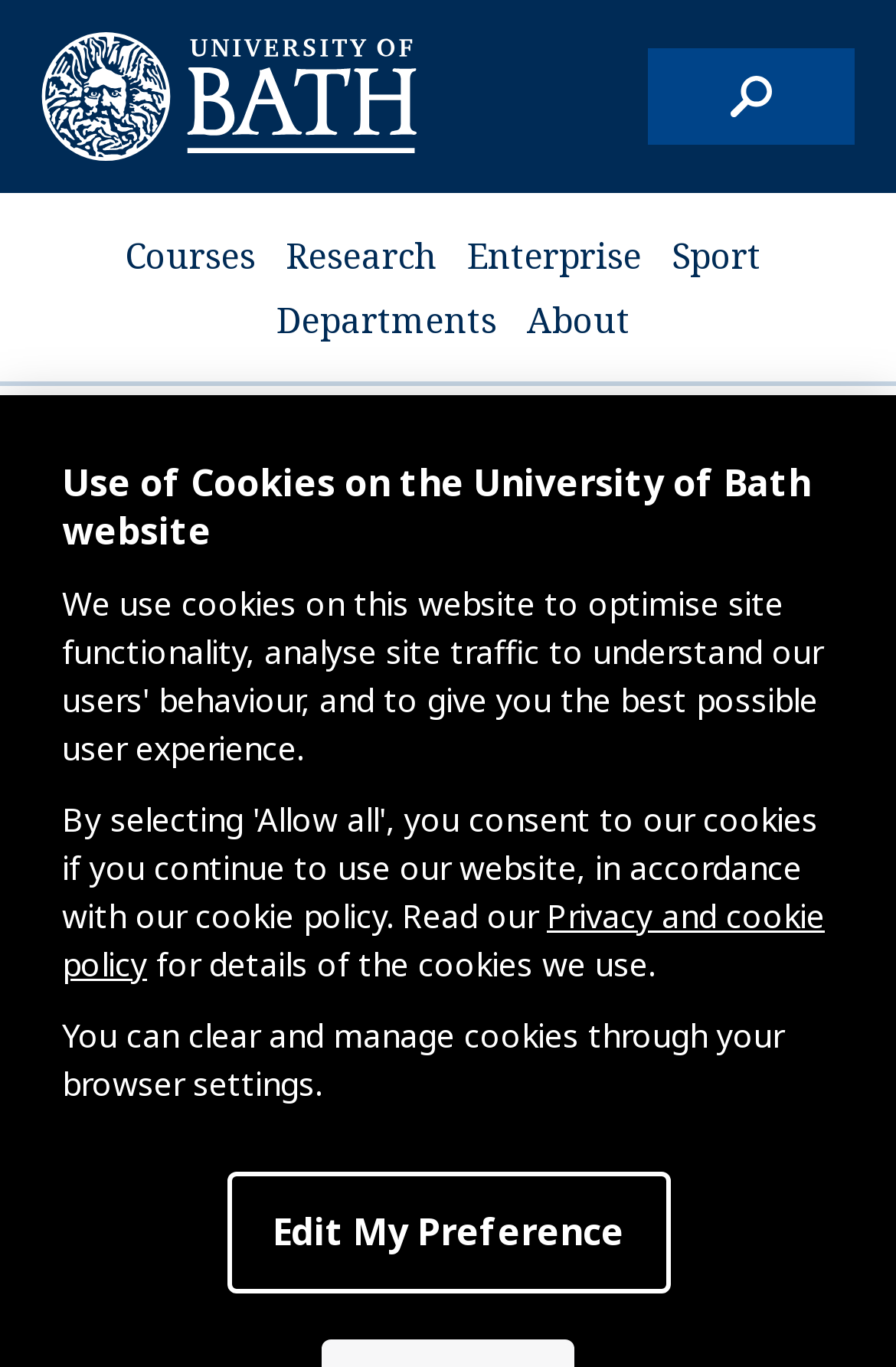Find the bounding box coordinates of the UI element according to this description: "Privacy and cookie policy".

[0.069, 0.654, 0.921, 0.721]